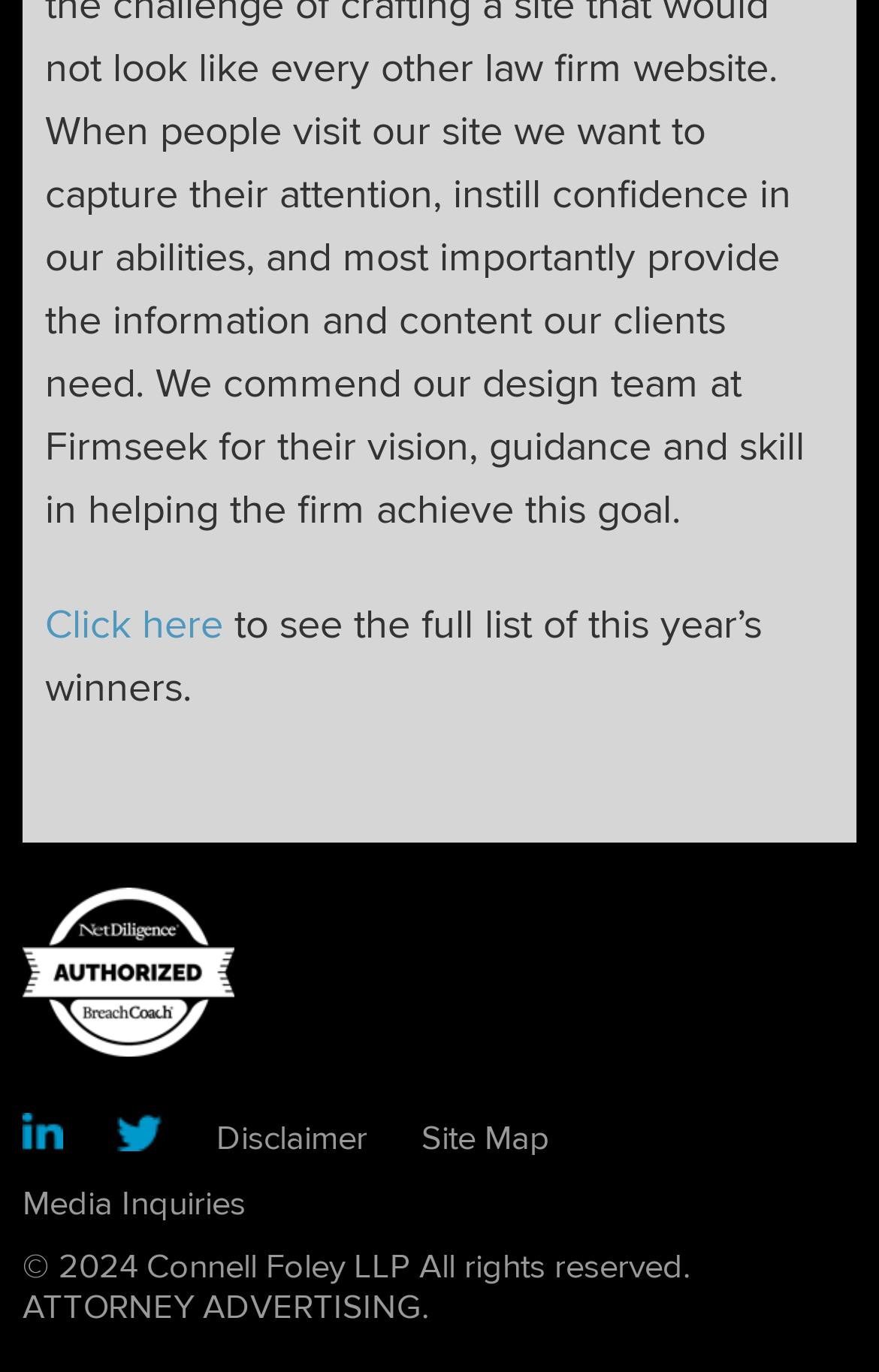What is the last link at the bottom of the webpage?
Give a detailed and exhaustive answer to the question.

The last link at the bottom of the webpage is 'Media Inquiries', which can be found at the bottom right corner of the webpage.